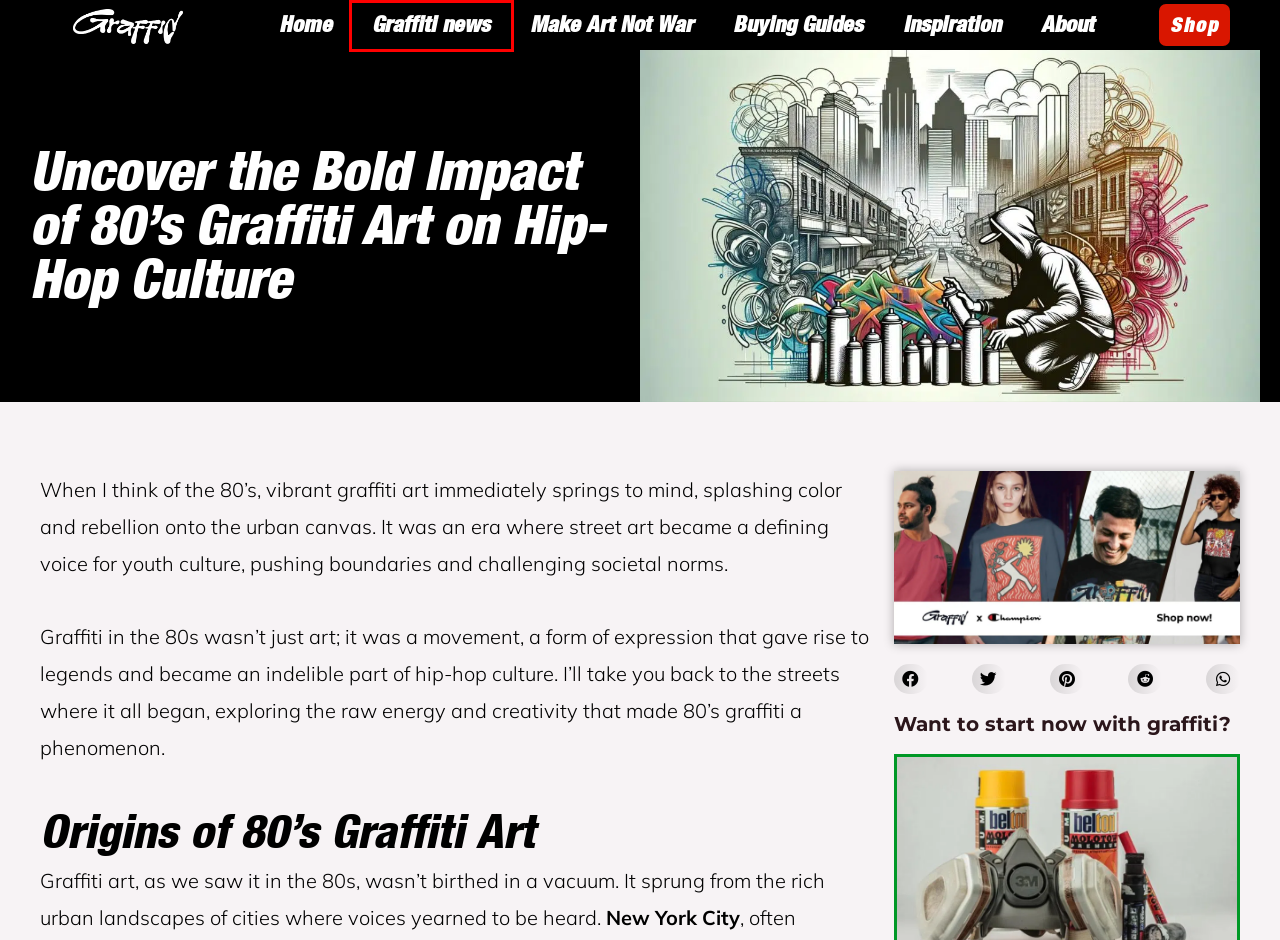You have a screenshot showing a webpage with a red bounding box around a UI element. Choose the webpage description that best matches the new page after clicking the highlighted element. Here are the options:
A. Searching for Street Art and Graffiti news? - Graffid
B. Need some Inspiration for graffiti? - Graffid
C. How Graffid’s Artistic Graffiti Notebook Inspires Creativity
D. "Make Art Not War": A Philosophy for Peace & Creativity
E. Buying Guides - Graffid
F. Want to know more about graffiti? - Graffid
G. More than 100 graffiti characters for you! - Graffid
H. Graffid: Unleashing Street Art & Streetwear Revolution

A